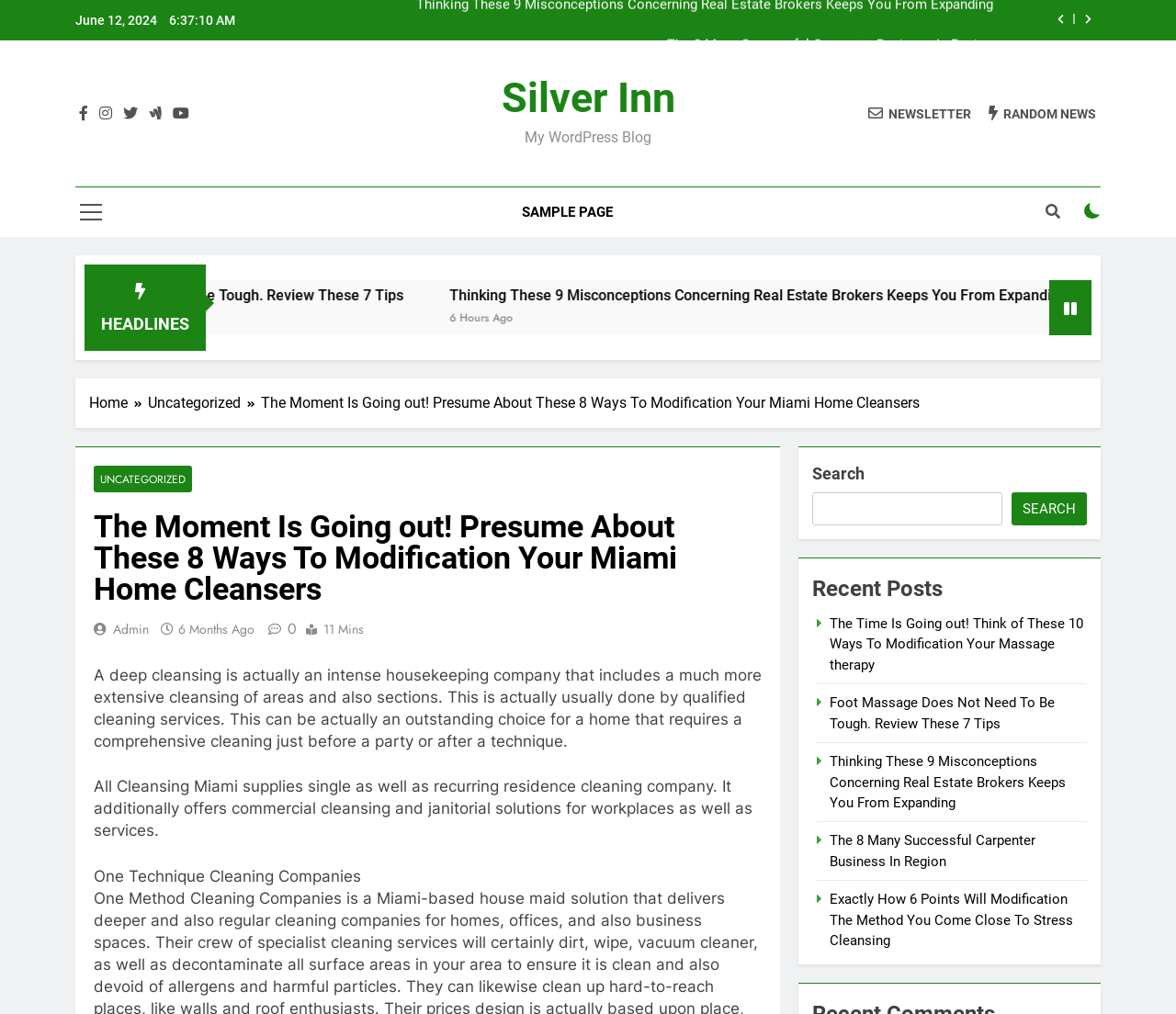Articulate a complete and detailed caption of the webpage elements.

This webpage appears to be a blog post from a website called "Silver Inn" with a focus on home cleaning services. At the top of the page, there is a date and time stamp, "June 12, 2024 6:37:10 AM", followed by two buttons with icons. Below this, there is a list item with a link to another article, "The 8 Most Successful Carpenter Business In Region".

On the left side of the page, there are several social media links, including Facebook, Twitter, and Instagram, represented by their respective icons. Below these, there is a link to the website's newsletter and another link to random news.

The main content of the page is a blog post titled "The Moment Is Going out! Presume About These 8 Ways To Modification Your Miami Home Cleansers". The post is divided into sections, with headings and paragraphs of text. The text describes the services offered by a cleaning company, including deep cleaning and commercial cleaning services.

To the right of the main content, there is a sidebar with several links, including "SAMPLE PAGE" and "HEADLINES". Below this, there is a section with recent posts, including links to other articles on the website.

At the bottom of the page, there is a navigation section with breadcrumbs, showing the path from the home page to the current page. There is also a search bar with a button to submit a search query.

Throughout the page, there are several buttons and links with icons, including a button to subscribe to the newsletter and a button to search the website.